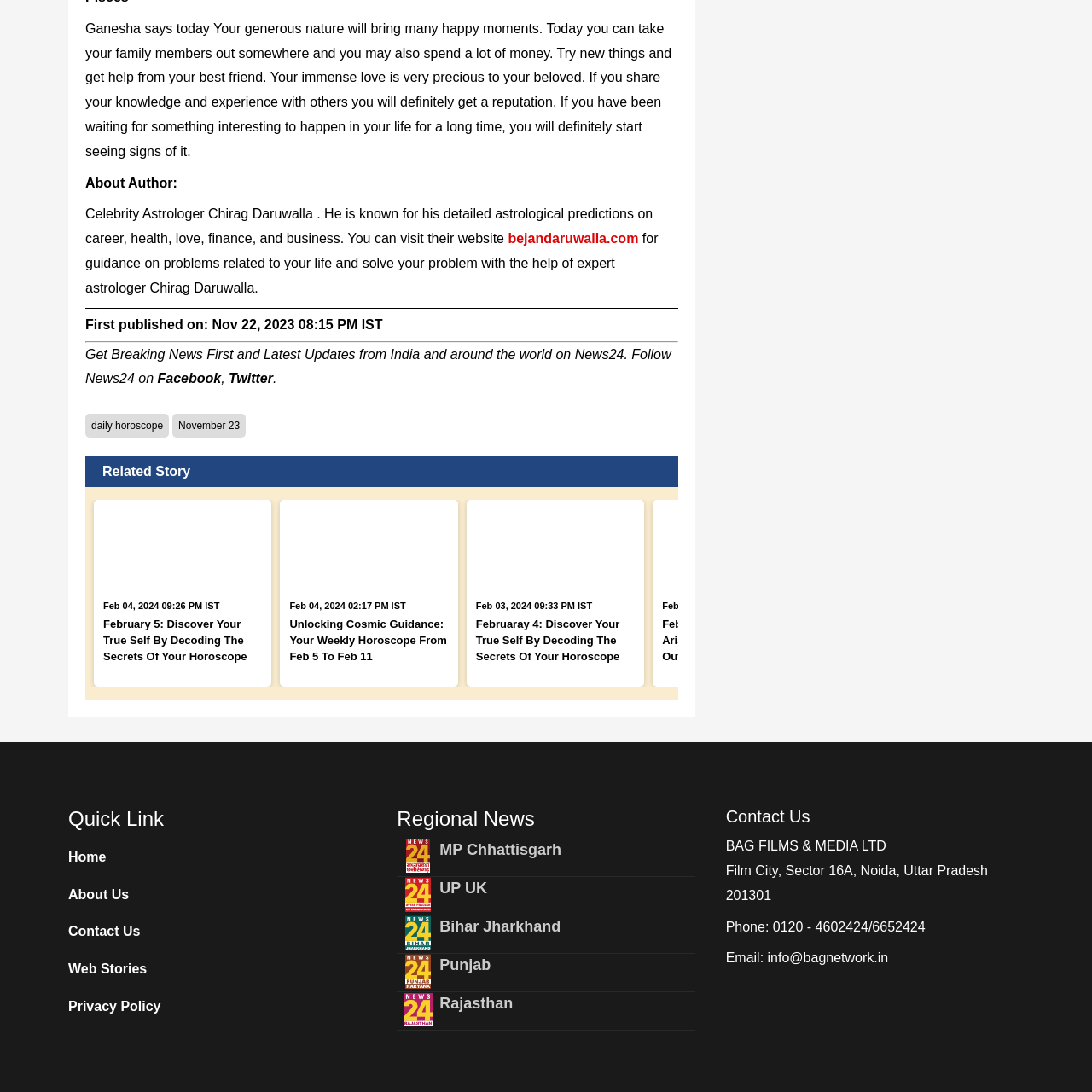Elaborate on the image contained within the red outline, providing as much detail as possible.

The image showcases a representation related to the topic of daily horoscopes, likely linked to astrological readings that guide personal insights and future predictions. Accompanied by text highlighting the astrological services of Celebrity Astrologer Chirag Daruwalla, who provides in-depth predictions covering various aspects such as career, health, love, finance, and business, this image encapsulates the essence of seeking astrological guidance. Users are encouraged to explore the website for further support and insights into their lives, with the mention of more related stories promising to delve into significant astrological themes and updates.